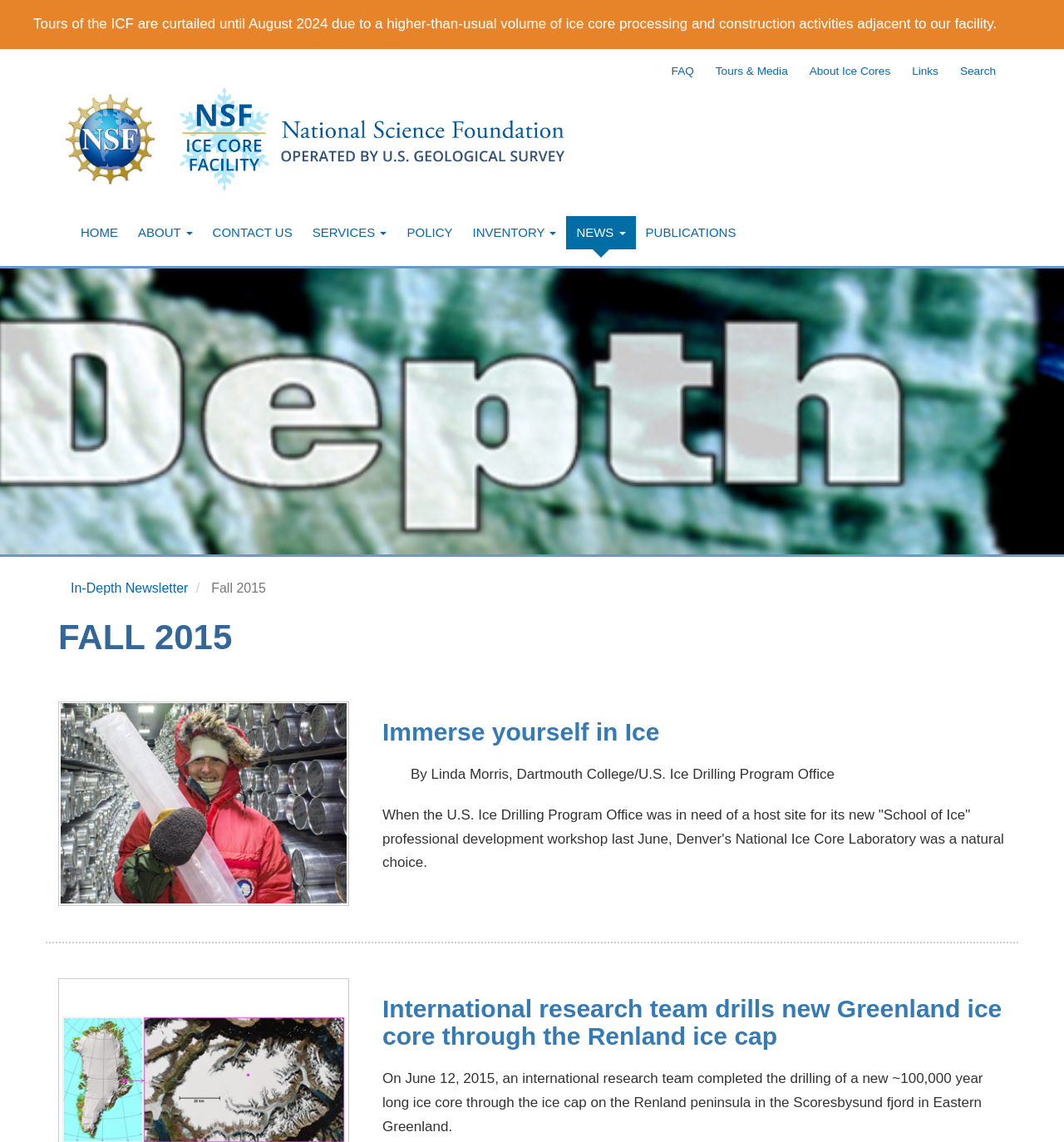Given the description title="NSF Home", predict the bounding box coordinates of the UI element. Ensure the coordinates are in the format (top-left x, top-left y, bottom-right x, bottom-right y) and all values are between 0 and 1.

[0.055, 0.114, 0.152, 0.128]